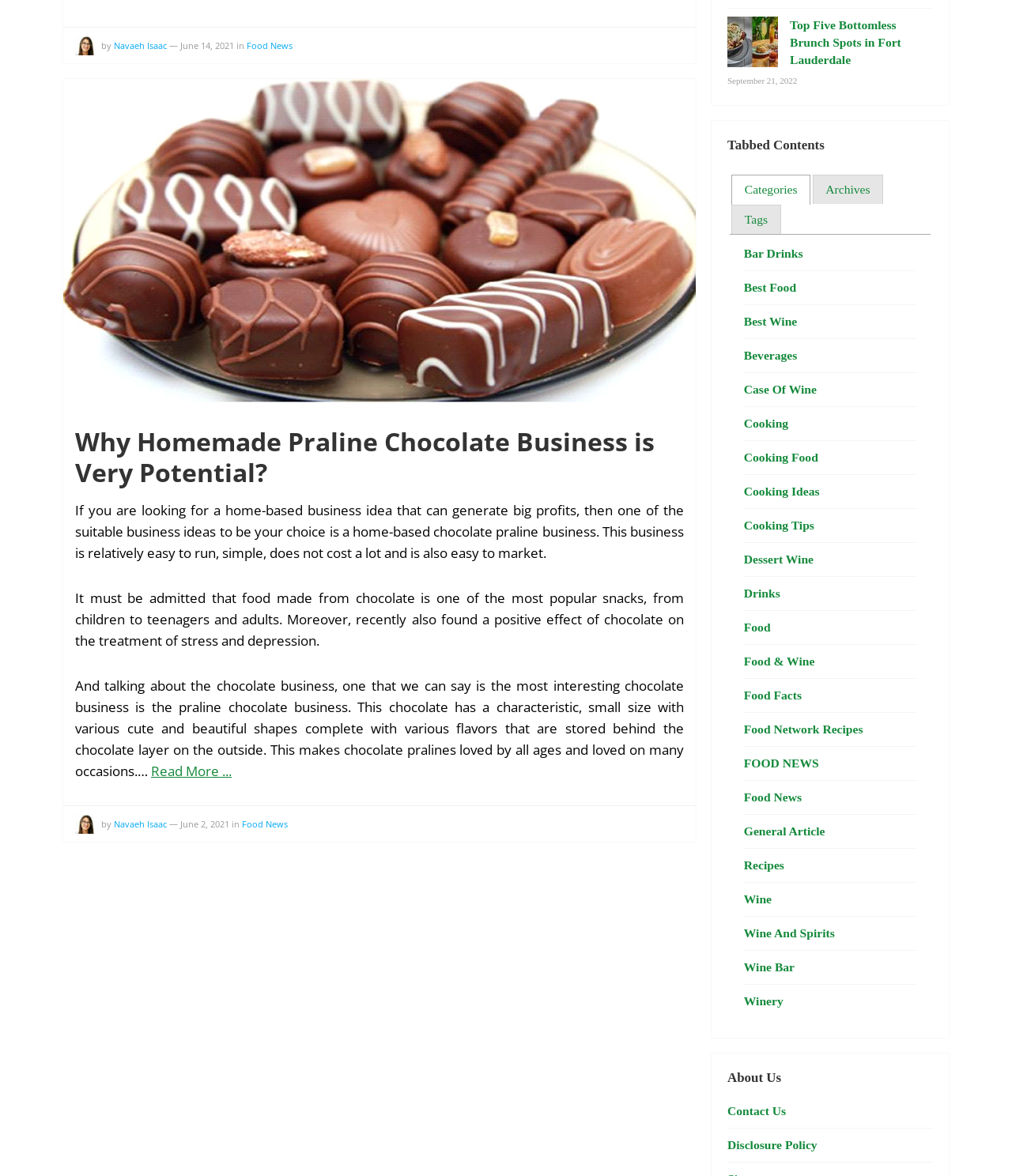Give a succinct answer to this question in a single word or phrase: 
What is the date of the article?

June 14, 2021